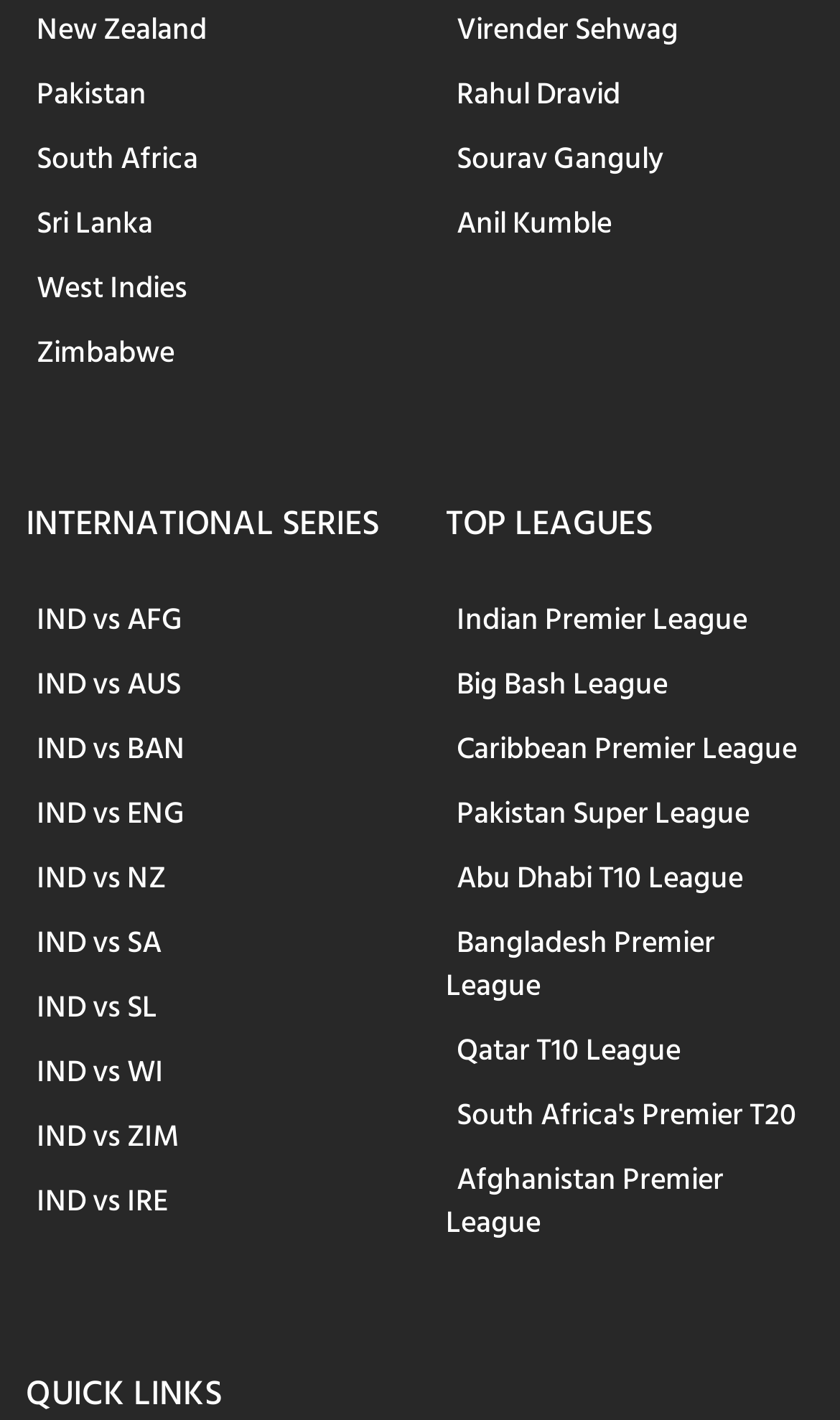From the webpage screenshot, predict the bounding box coordinates (top-left x, top-left y, bottom-right x, bottom-right y) for the UI element described here: Pakistan

[0.031, 0.042, 0.187, 0.092]